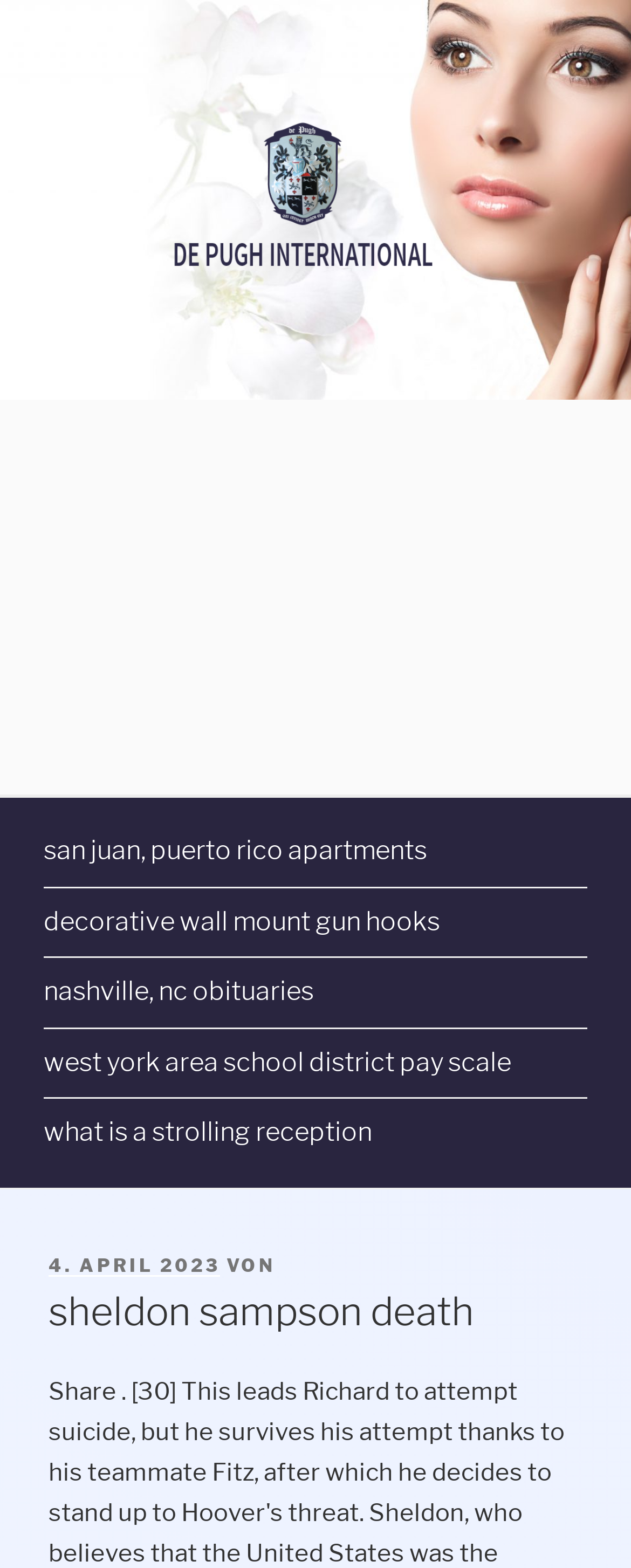Please identify the bounding box coordinates of the element on the webpage that should be clicked to follow this instruction: "check nashville, nc obituaries". The bounding box coordinates should be given as four float numbers between 0 and 1, formatted as [left, top, right, bottom].

[0.07, 0.611, 0.93, 0.655]